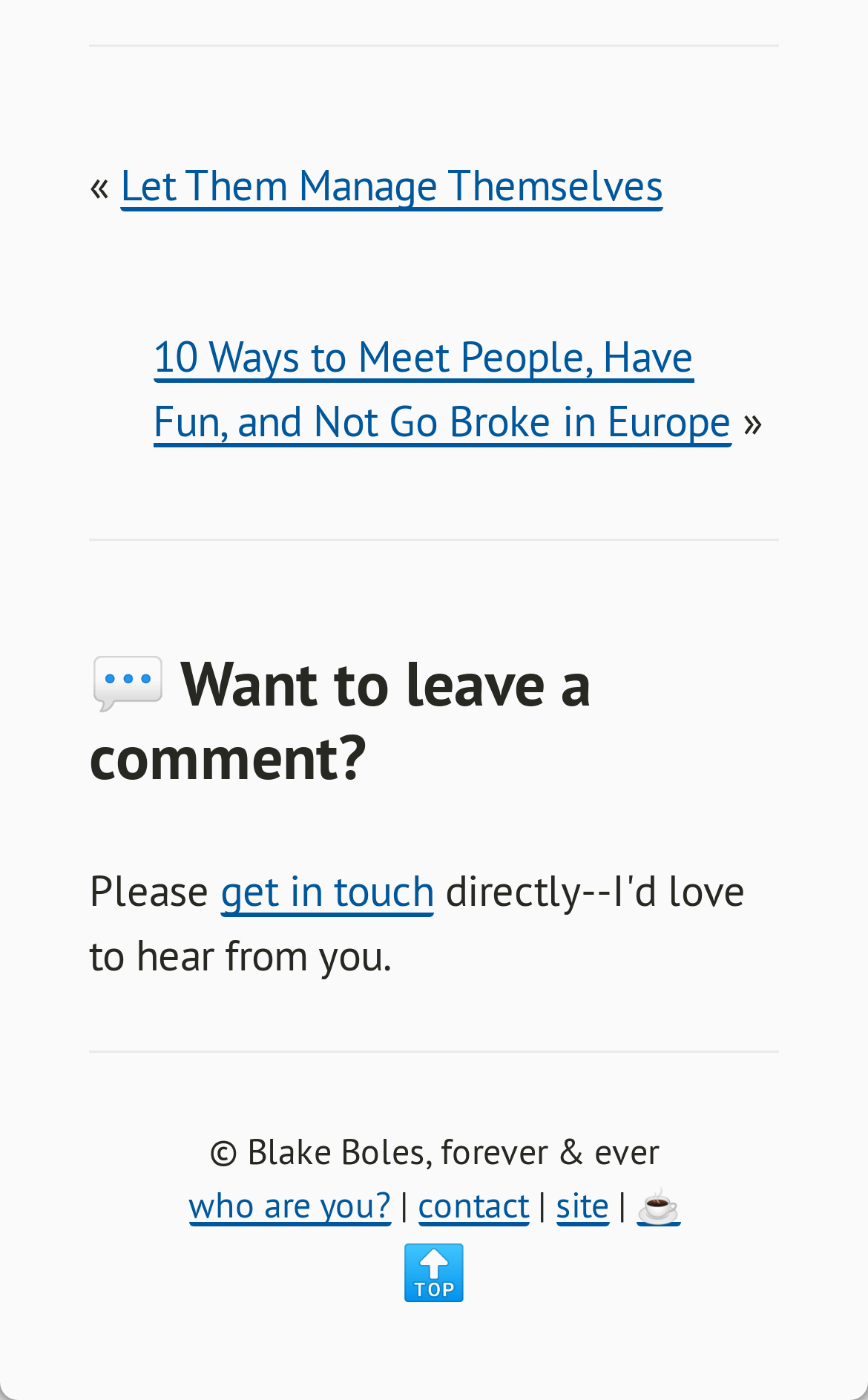Provide a one-word or one-phrase answer to the question:
What is the text above the comment section?

Want to leave a comment?